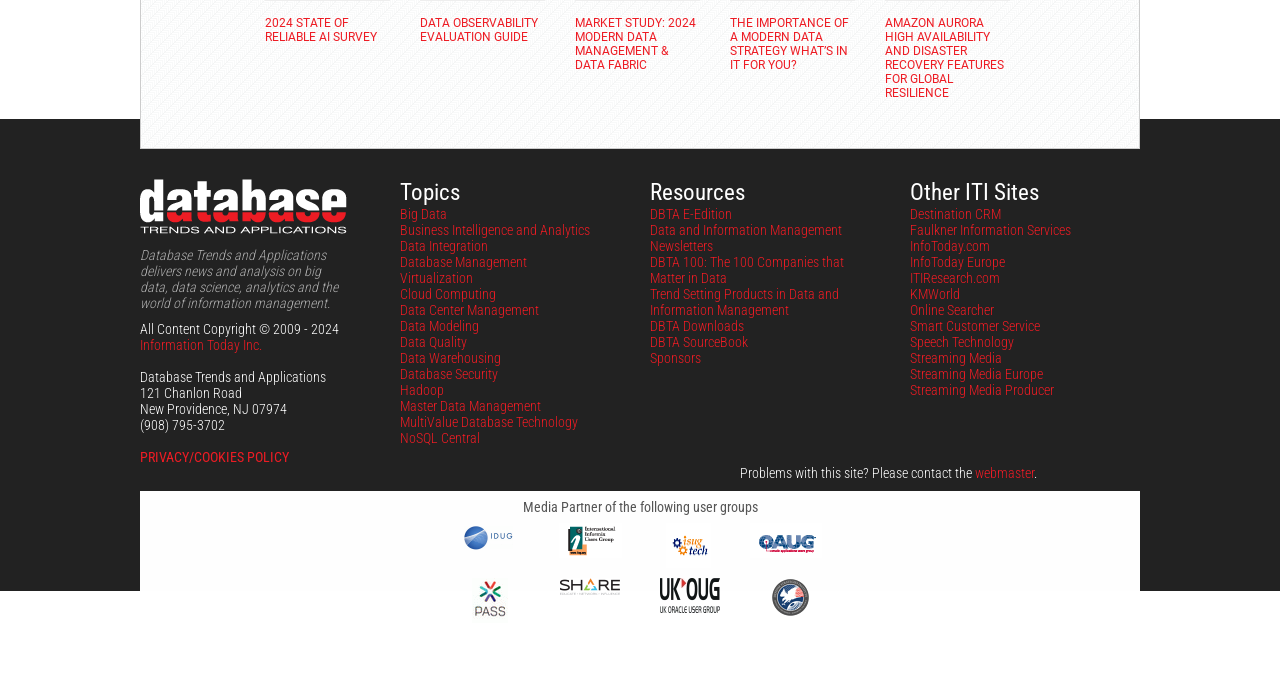What is the name of the website?
Based on the image, give a one-word or short phrase answer.

Database Trends and Applications